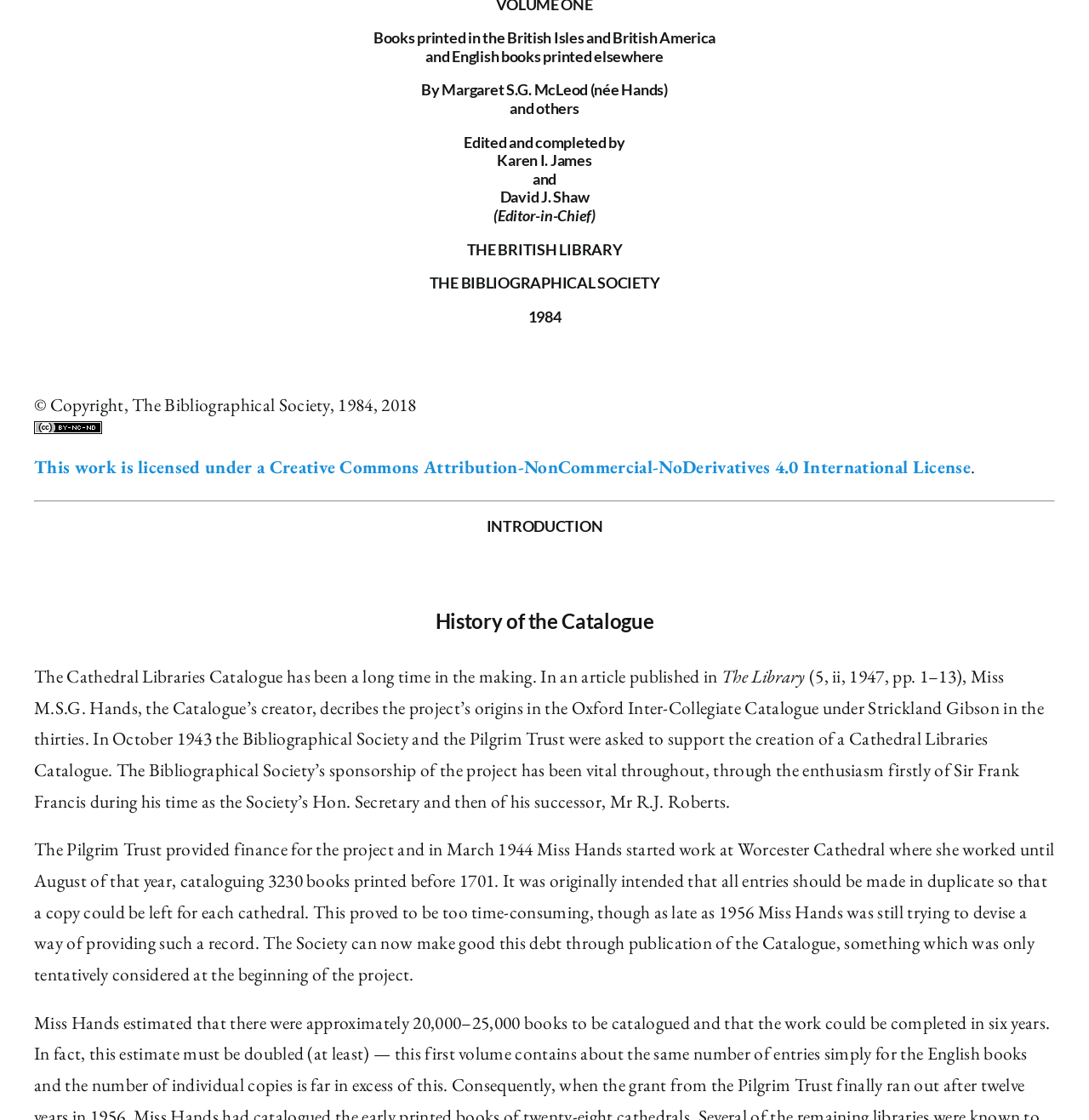Please predict the bounding box coordinates (top-left x, top-left y, bottom-right x, bottom-right y) for the UI element in the screenshot that fits the description: Go to Top

[0.904, 0.46, 0.941, 0.486]